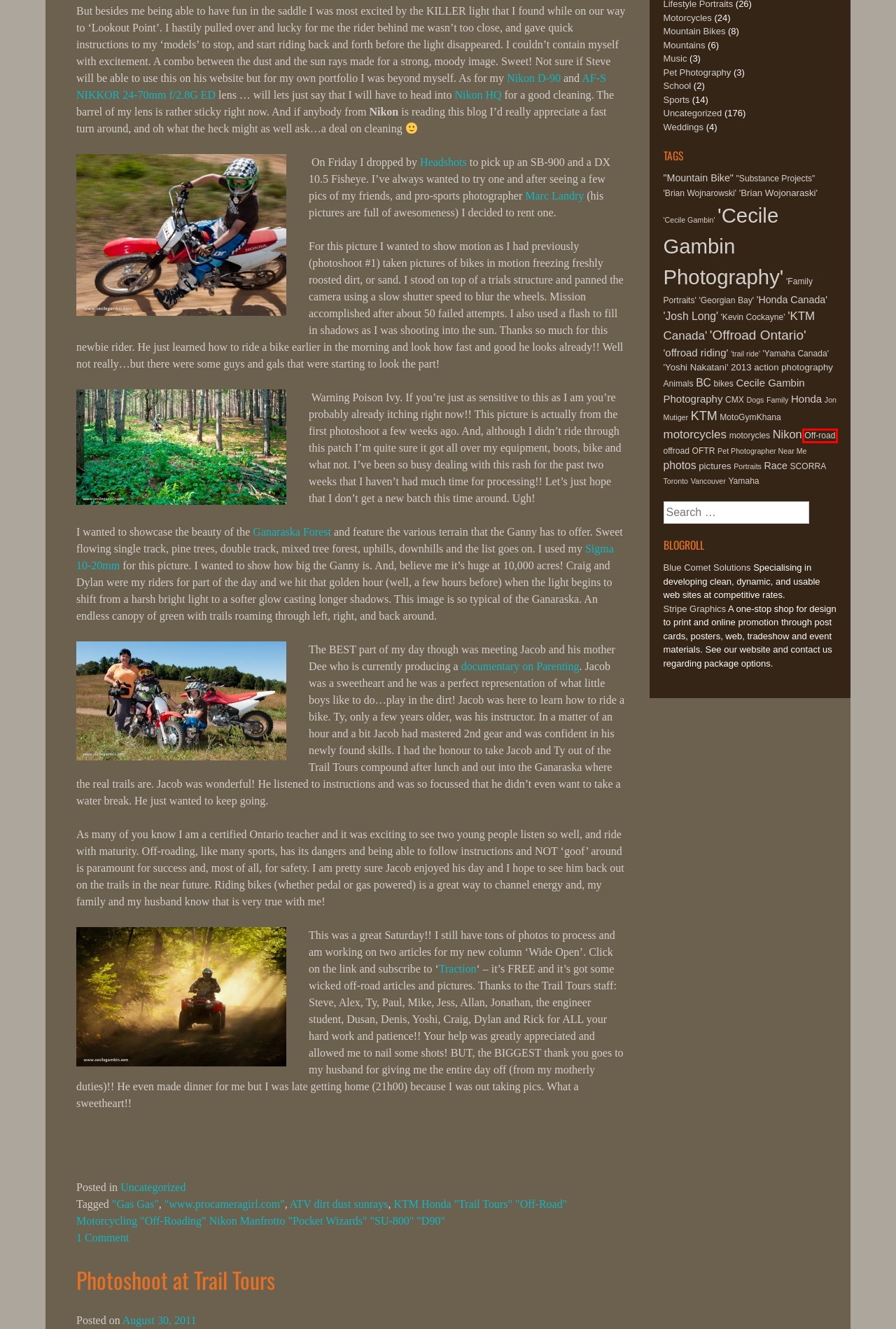You have been given a screenshot of a webpage with a red bounding box around a UI element. Select the most appropriate webpage description for the new webpage that appears after clicking the element within the red bounding box. The choices are:
A. Cecile Gambin Photography – Cecile Gambin Photography
B. Pet Photographer Near Me – Cecile Gambin Photography
C. Honda – Cecile Gambin Photography
D. ‘Kevin Cockayne’ – Cecile Gambin Photography
E. Vancouver – Cecile Gambin Photography
F. Off-road – Cecile Gambin Photography
G. 2013 – Cecile Gambin Photography
H. Welcome - Stripe Graphics Ltd.

F